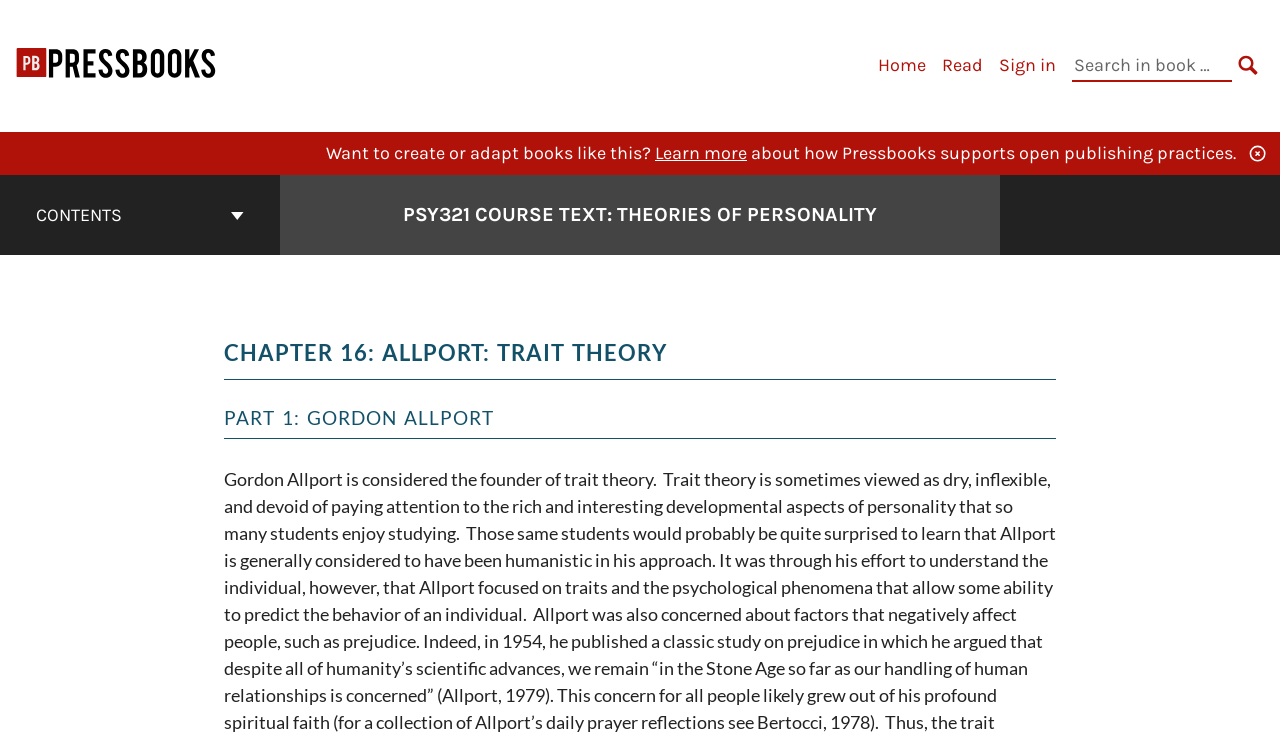Please use the details from the image to answer the following question comprehensively:
What is the title of the book?

The title of the book is mentioned in the link 'Go to the cover page of PSY321 Course Text: Theories of Personality' and also in the heading 'PSY321 COURSE TEXT: THEORIES OF PERSONALITY'.